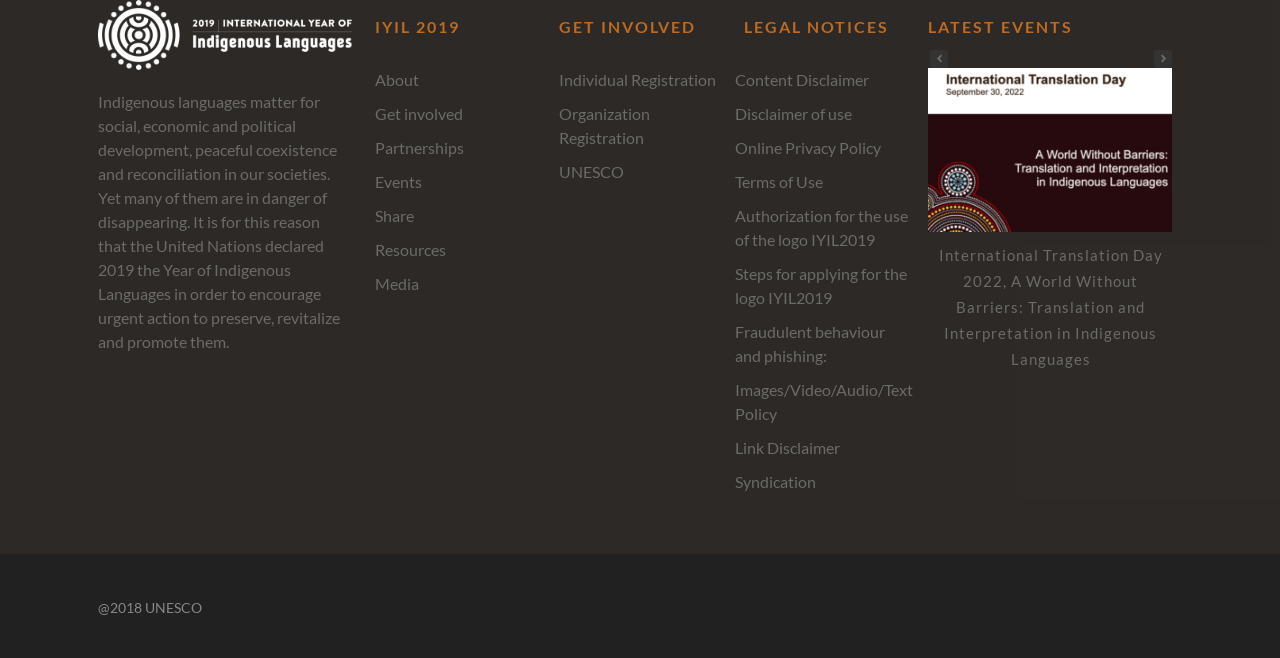Show me the bounding box coordinates of the clickable region to achieve the task as per the instruction: "Click on the 'About' link".

[0.293, 0.103, 0.419, 0.139]